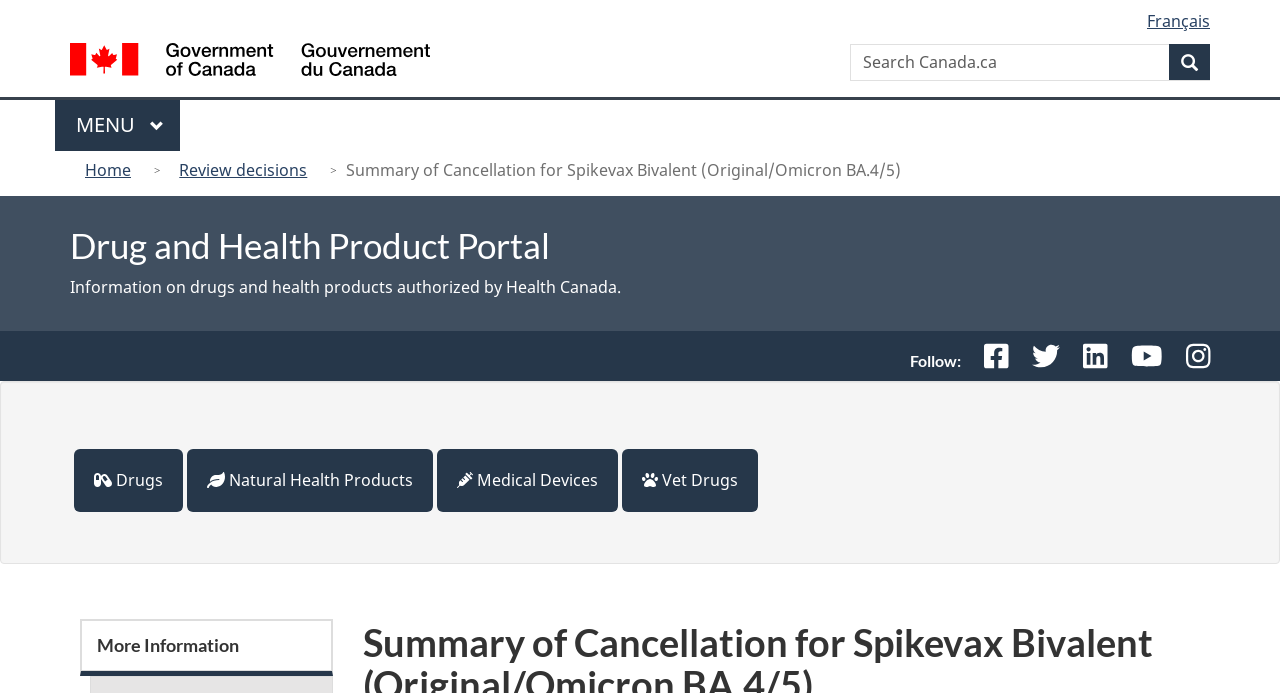What is the purpose of the search box?
Please give a detailed and thorough answer to the question, covering all relevant points.

I inferred the purpose of the search box by its location on the webpage, which is near the top and labeled as 'WxT Search form', and by the presence of a search button next to it. This suggests that the search box is intended for users to search the portal for specific information.